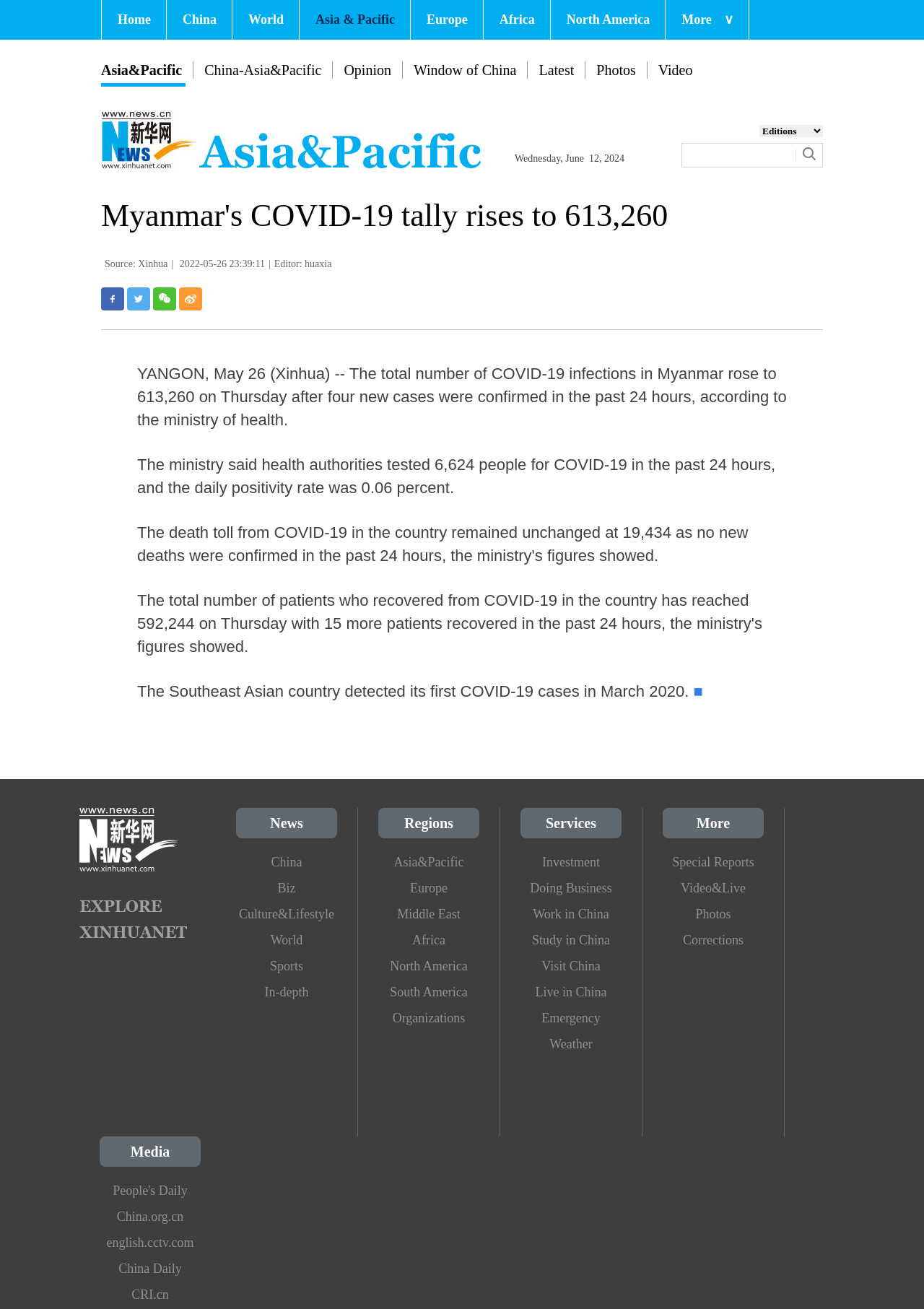How many new cases were confirmed in the past 24 hours?
Carefully analyze the image and provide a thorough answer to the question.

The answer can be found in the text 'The total number of COVID-19 infections in Myanmar rose to 613,260 on Thursday after four new cases were confirmed in the past 24 hours, according to the ministry of health.' located in the main content of the webpage.